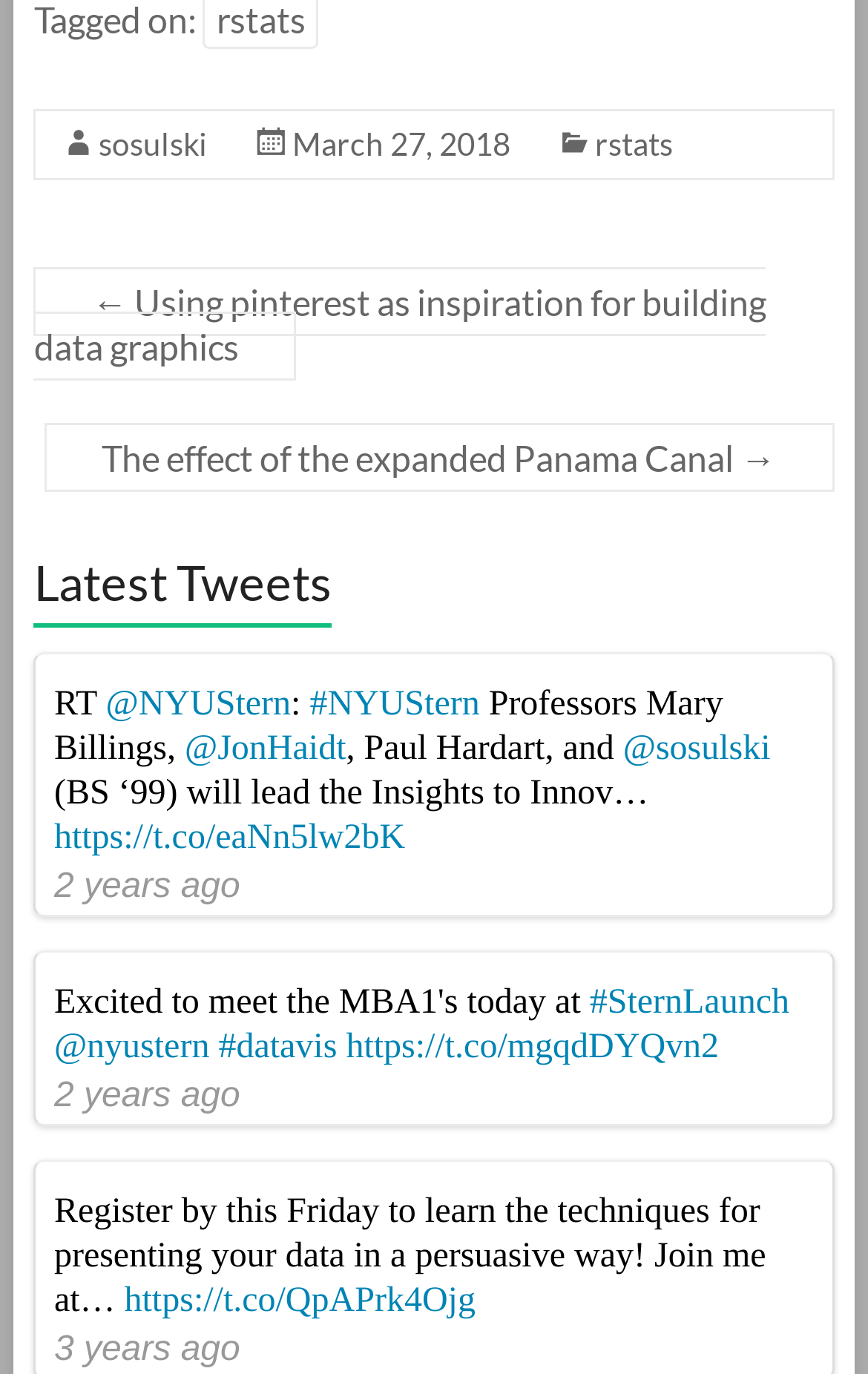How many links are in the footer?
Can you provide an in-depth and detailed response to the question?

I counted the number of links in the footer section, which are 'sosulski', 'March 27, 2018', and 'rstats'.